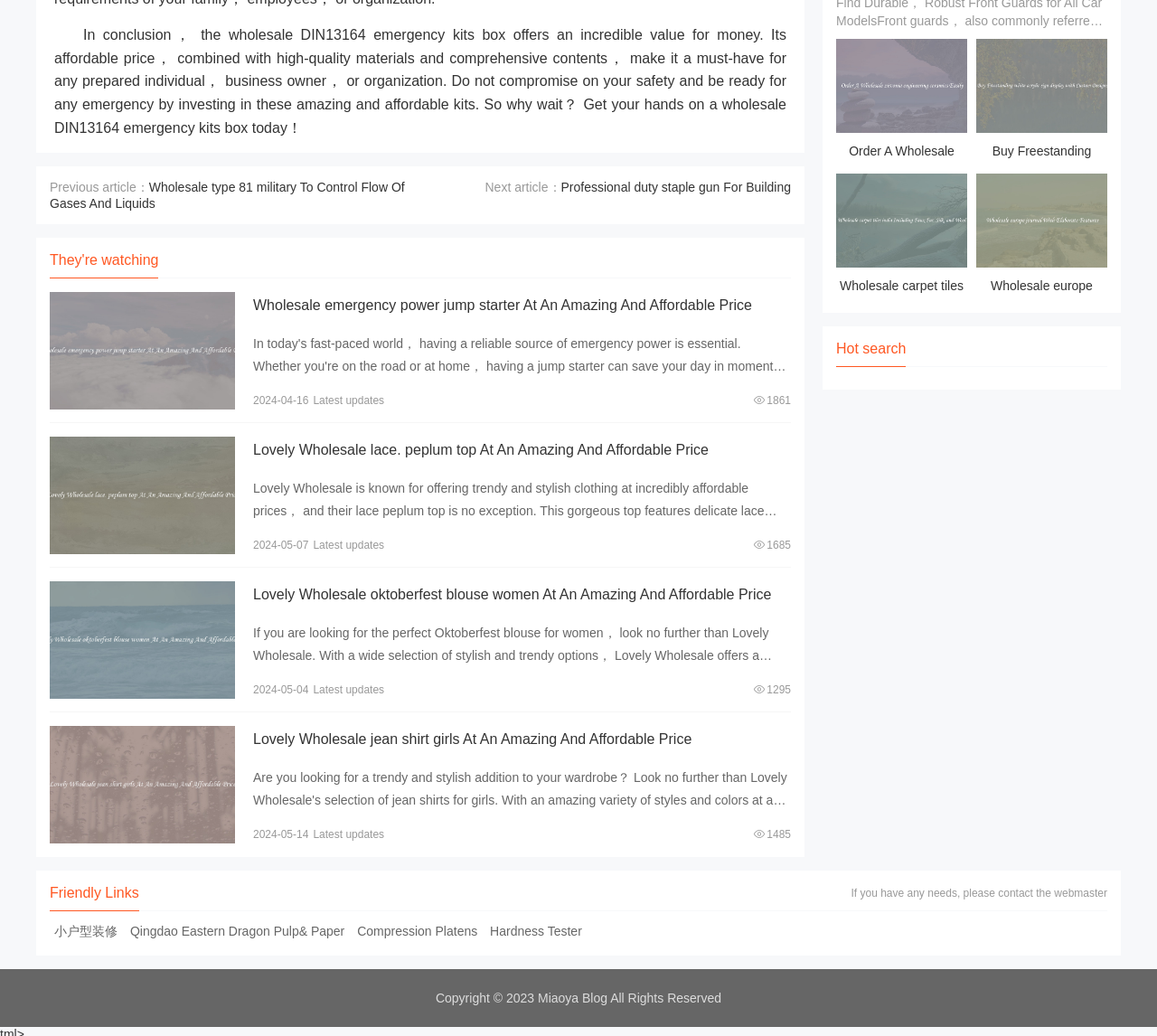Locate the bounding box coordinates of the element that should be clicked to execute the following instruction: "View details of wholesale DIN13164 emergency kits box".

[0.043, 0.282, 0.203, 0.395]